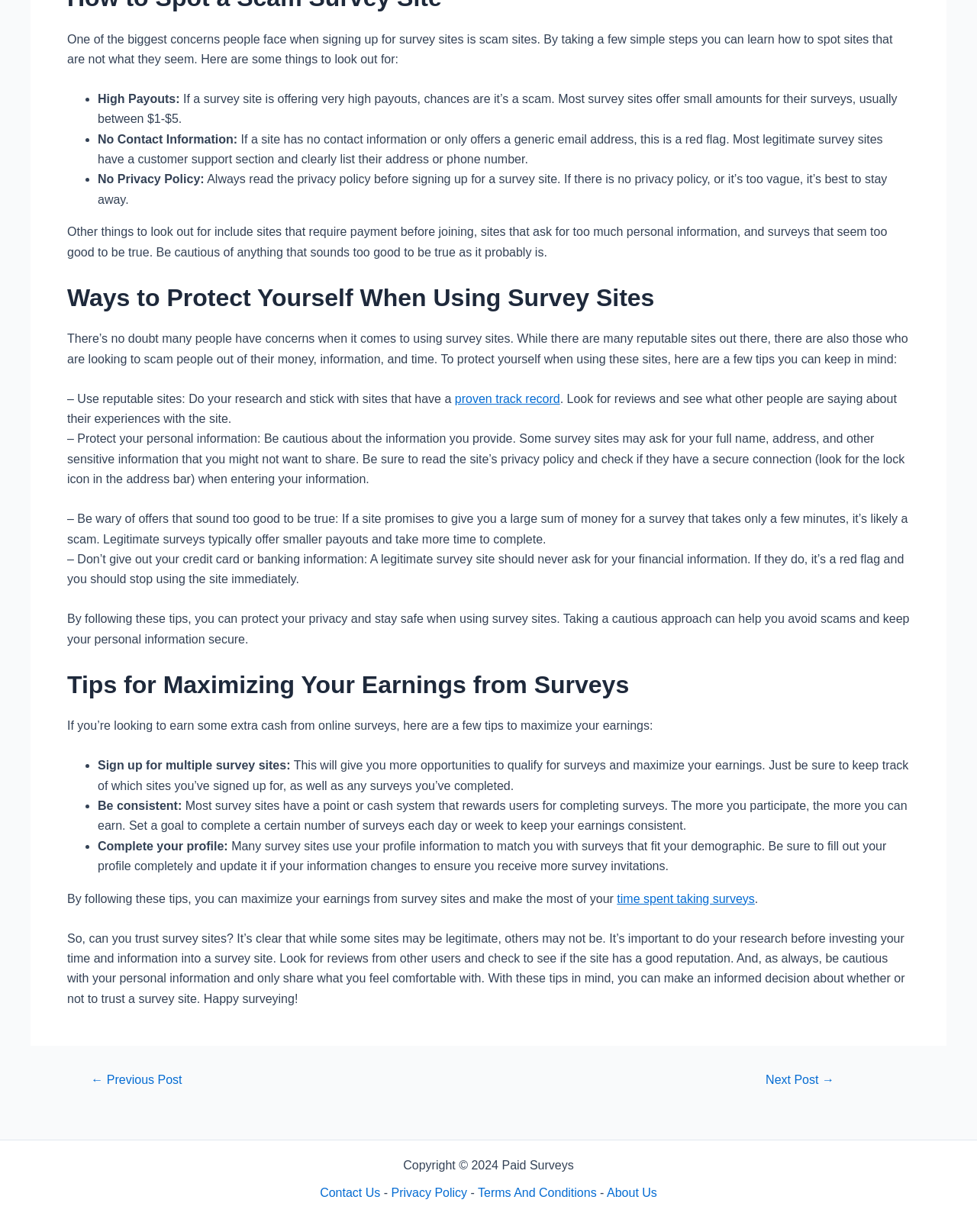Please give the bounding box coordinates of the area that should be clicked to fulfill the following instruction: "Click on 'proven track record'". The coordinates should be in the format of four float numbers from 0 to 1, i.e., [left, top, right, bottom].

[0.465, 0.318, 0.573, 0.329]